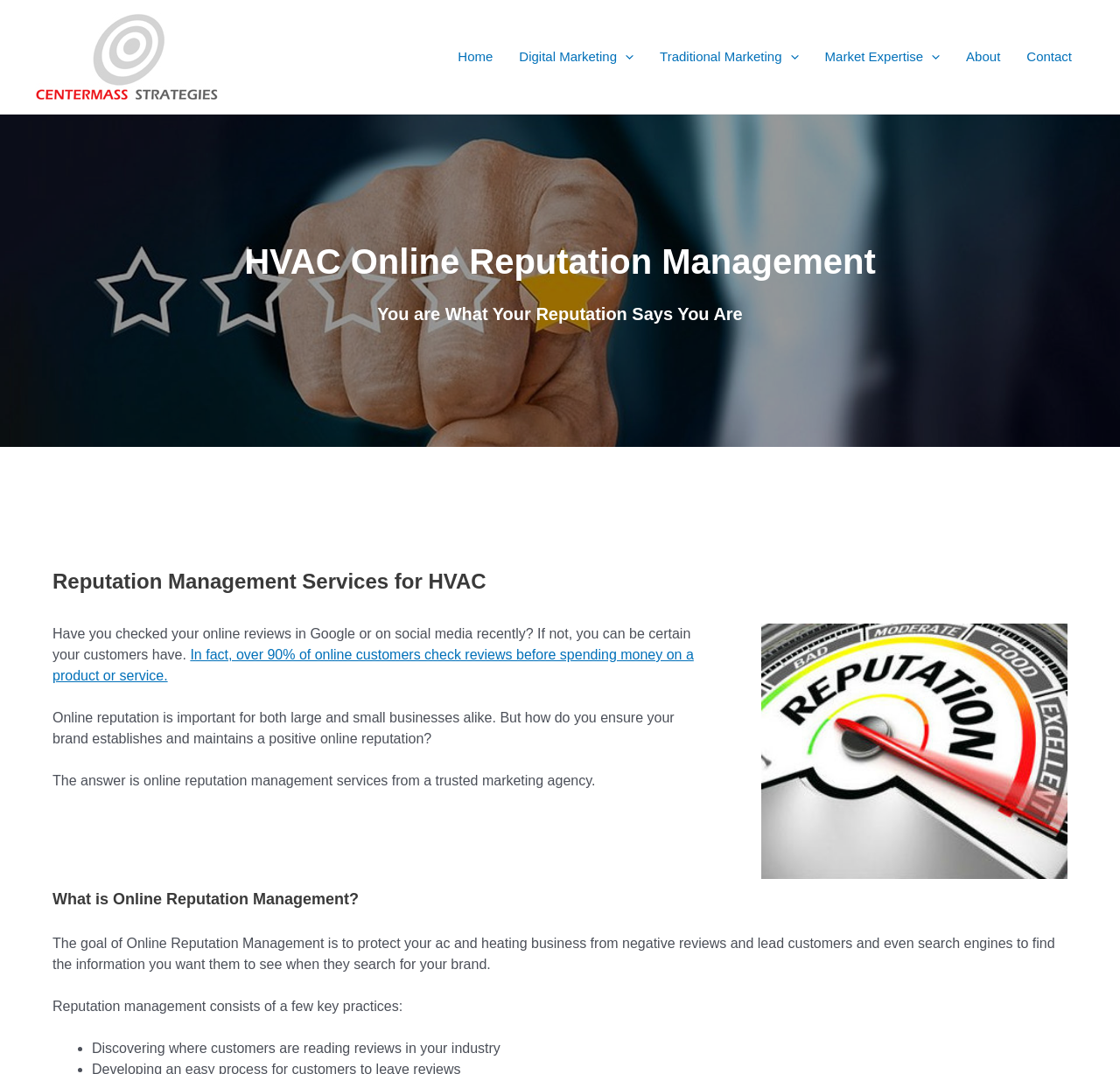Determine the bounding box coordinates for the area you should click to complete the following instruction: "Click the Home link".

[0.397, 0.02, 0.452, 0.086]